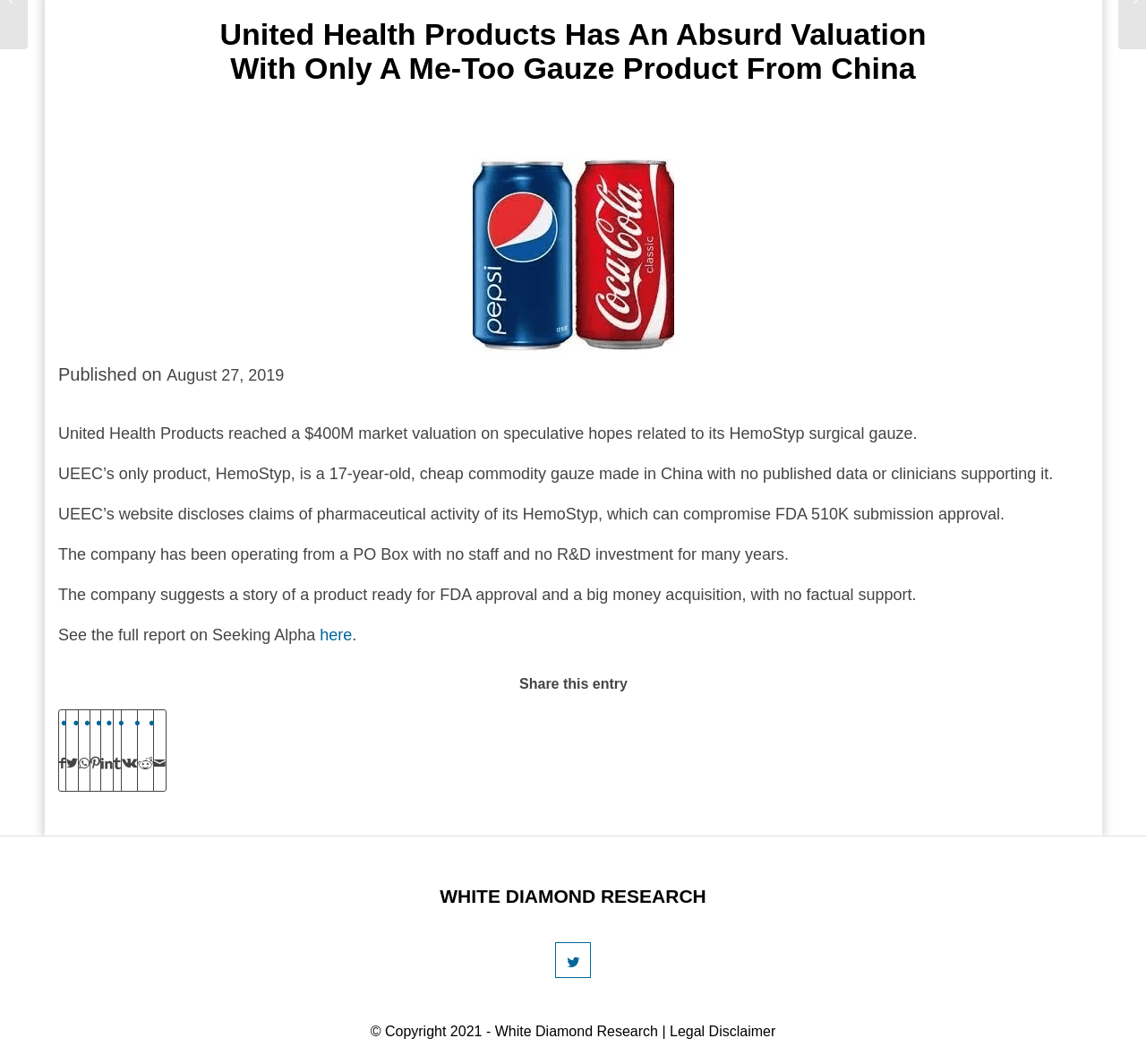Predict the bounding box coordinates for the UI element described as: "here". The coordinates should be four float numbers between 0 and 1, presented as [left, top, right, bottom].

[0.279, 0.588, 0.307, 0.605]